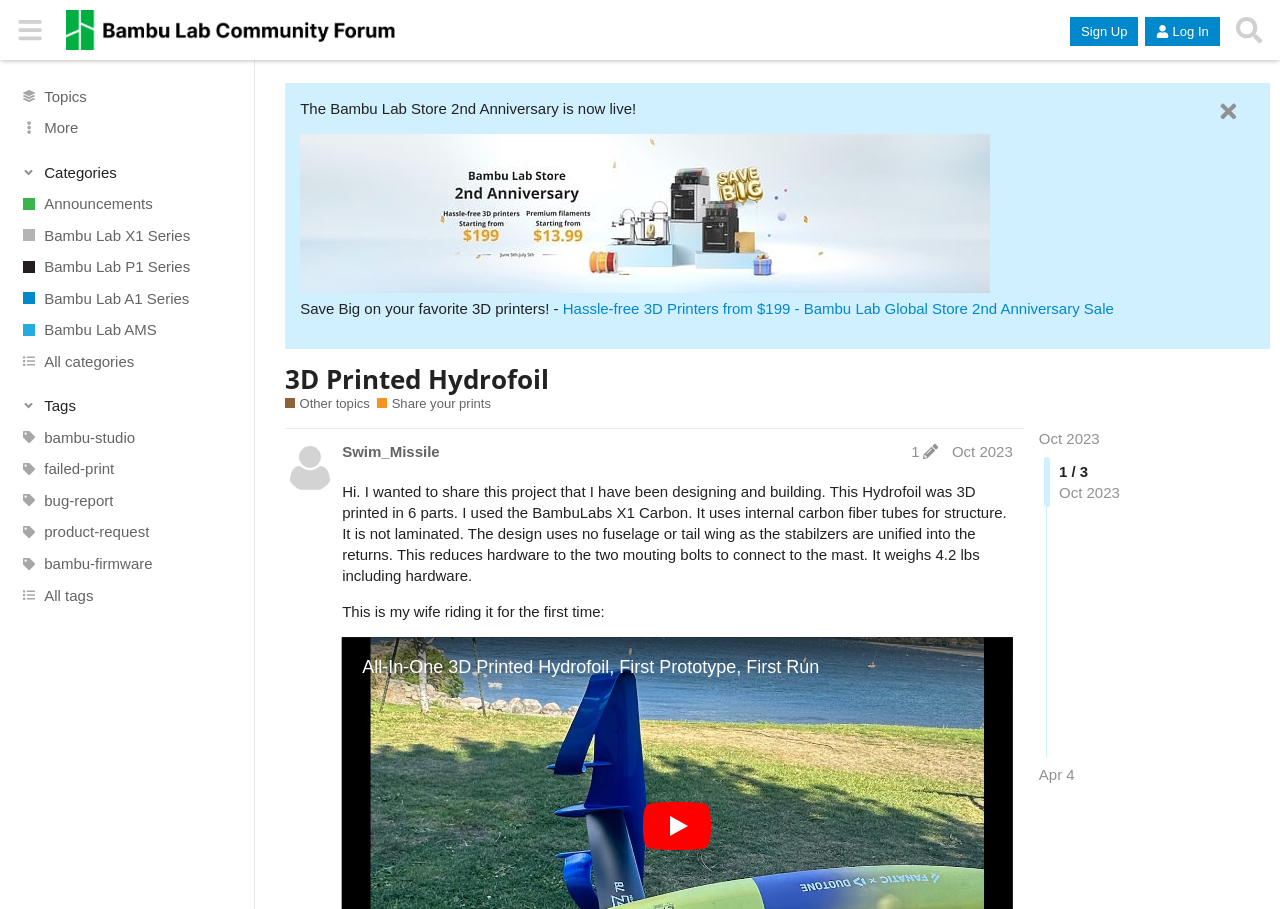Please determine the bounding box coordinates of the element's region to click in order to carry out the following instruction: "Click the 'Sign Up' button". The coordinates should be four float numbers between 0 and 1, i.e., [left, top, right, bottom].

[0.836, 0.019, 0.889, 0.051]